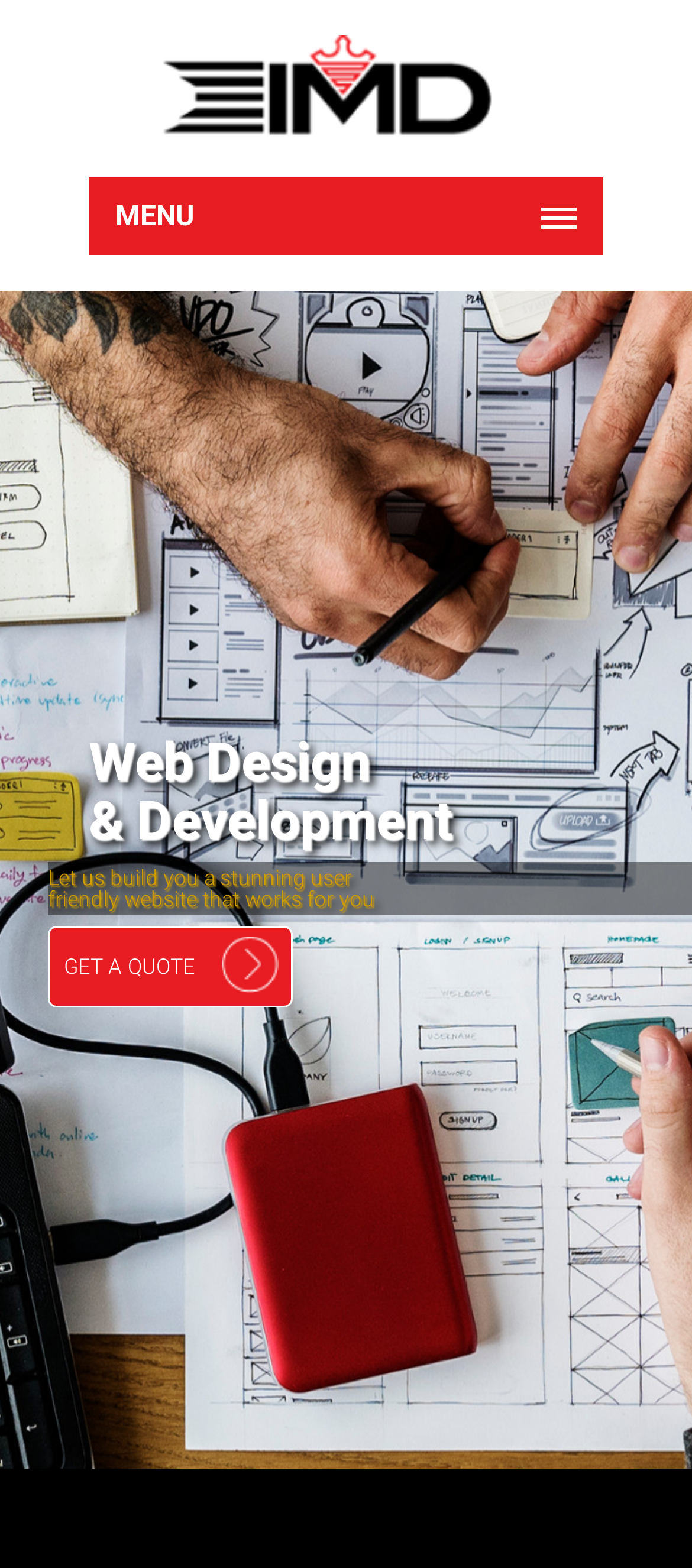Identify and provide the bounding box coordinates of the UI element described: "alt="logo"". The coordinates should be formatted as [left, top, right, bottom], with each number being a float between 0 and 1.

[0.128, 0.023, 0.872, 0.09]